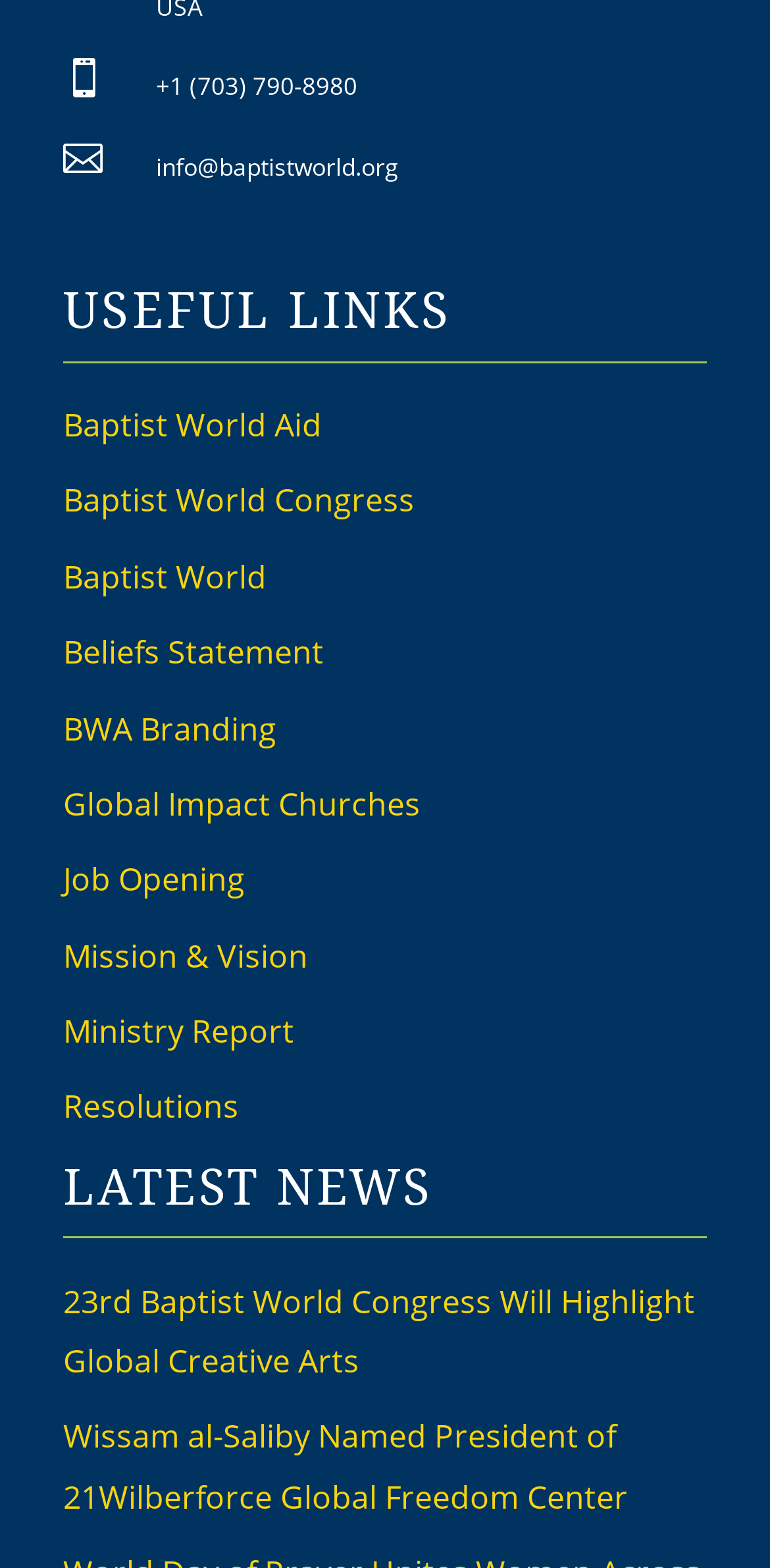What is the first useful link on the webpage?
Please use the visual content to give a single word or phrase answer.

Baptist World Aid